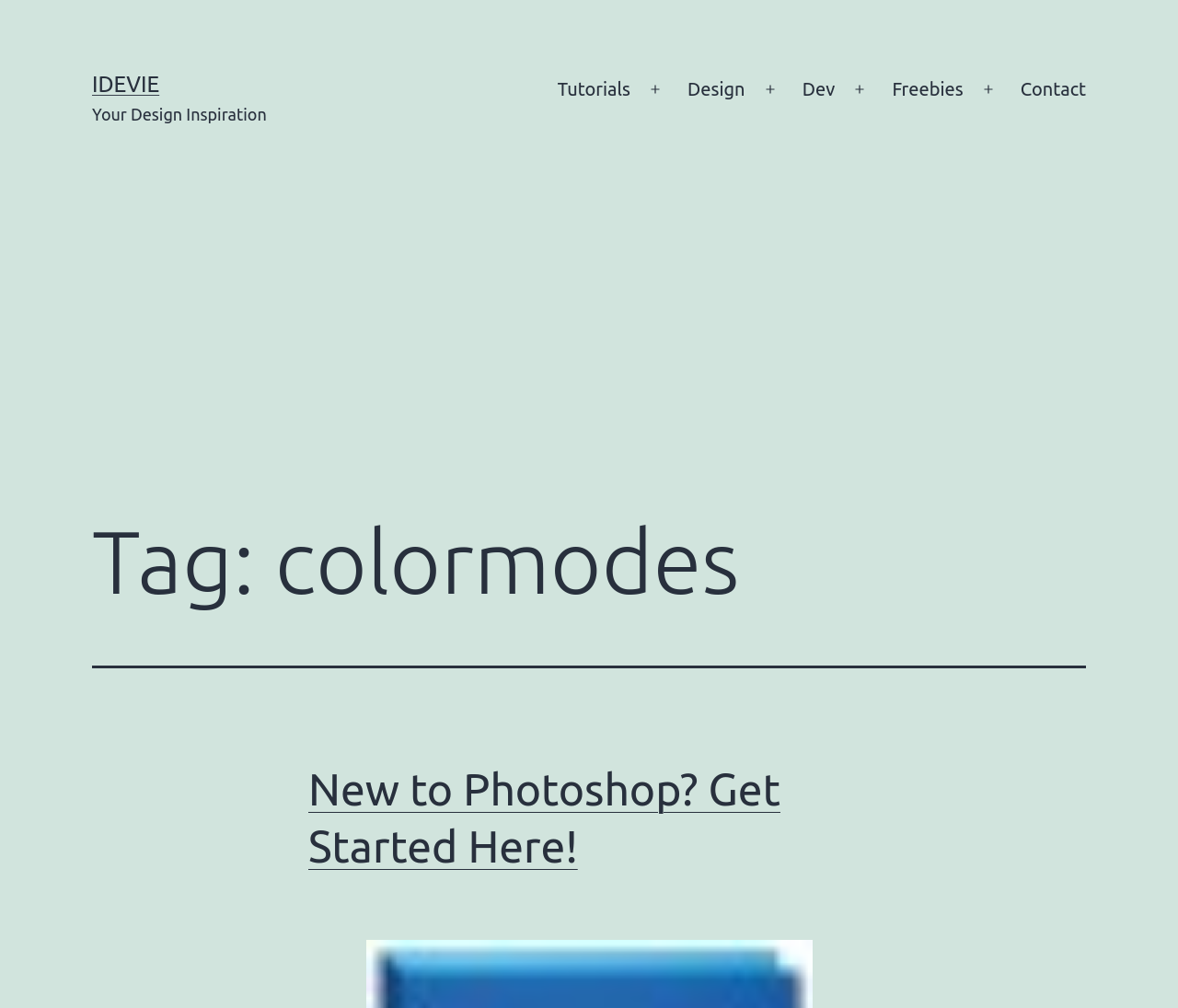Provide a brief response to the question using a single word or phrase: 
How many buttons are there in the primary menu?

4